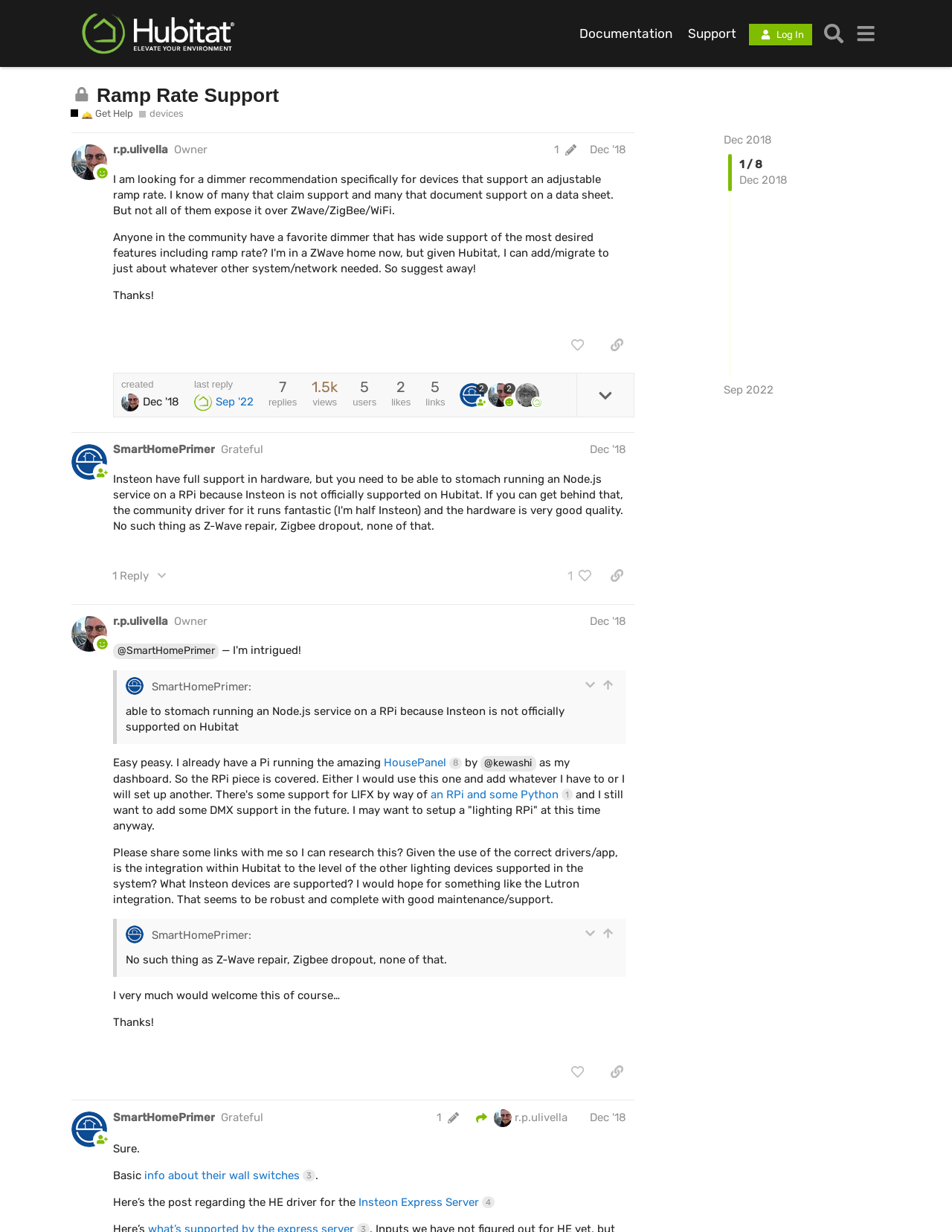Please find the bounding box coordinates of the element's region to be clicked to carry out this instruction: "Click on the 'like this post' button".

[0.588, 0.27, 0.625, 0.29]